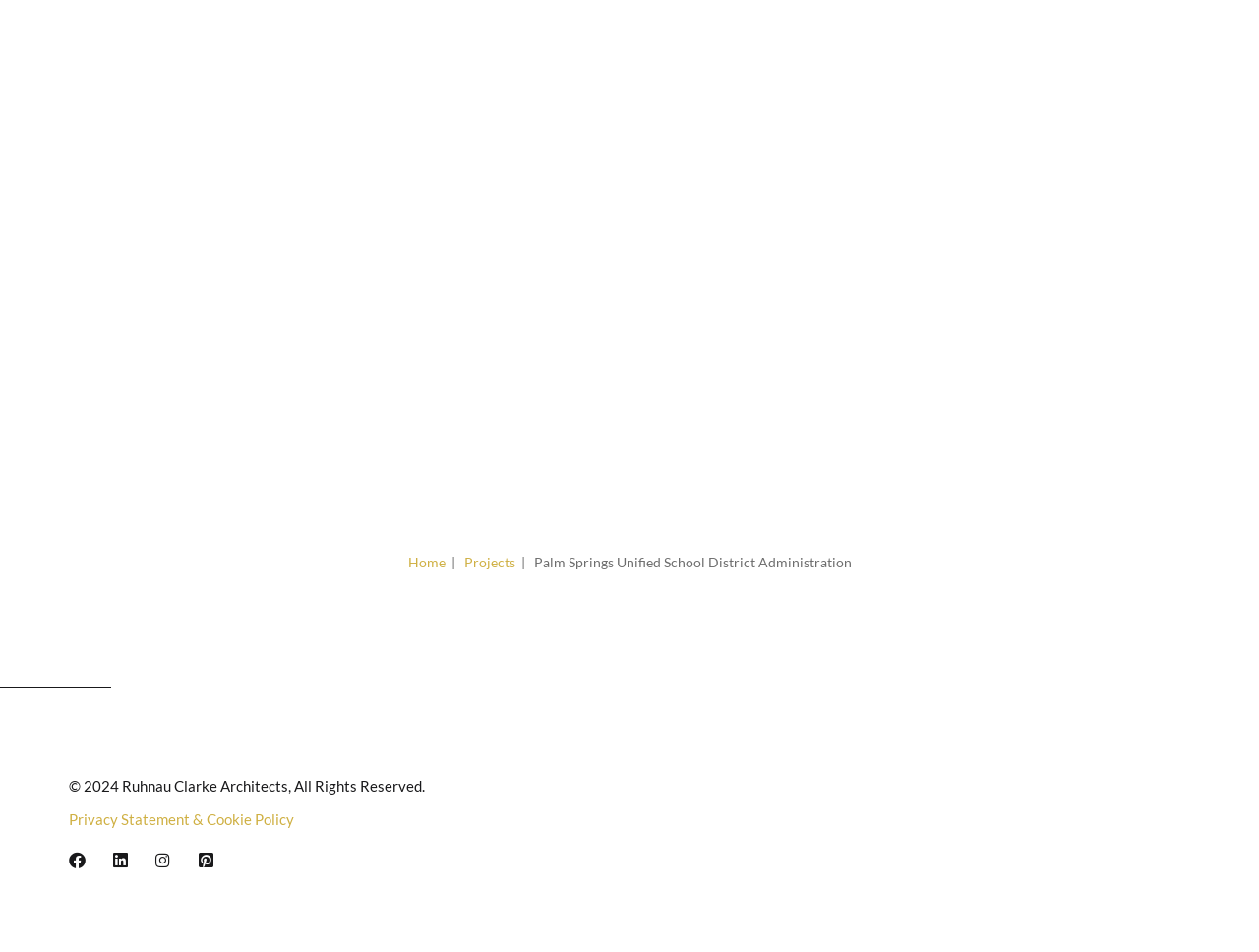Please give a succinct answer to the question in one word or phrase:
What is the number of figures on the top?

3